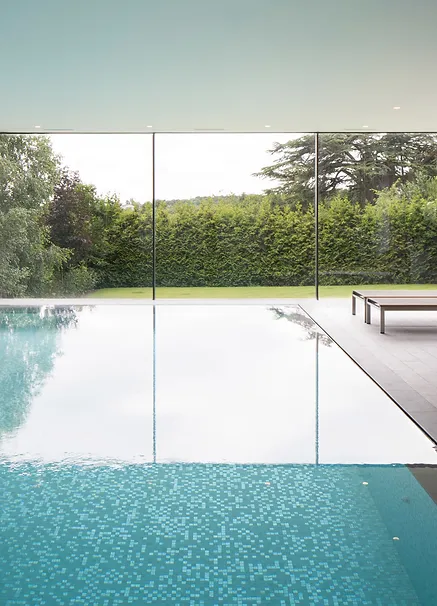Explain the image thoroughly, highlighting all key elements.

This image showcases a stunning contemporary deck-level pool situated within a modern home in Essex, England. The pool, featuring sleek, reflective surfaces, seamlessly merges indoor and outdoor environments thanks to expansive floor-to-ceiling glass sliding doors. The pristine waters display a subtle mosaic tile pattern, enhancing the aesthetic appeal of the space. Surrounding the pool is a beautifully manicured greenery, providing a tranquil backdrop that allows for picturesque views of the countryside. A minimalistic lounge area, with an inviting daybed, hints at the luxurious leisure that this space affords, making it an ideal retreat for relaxation amidst nature's beauty.